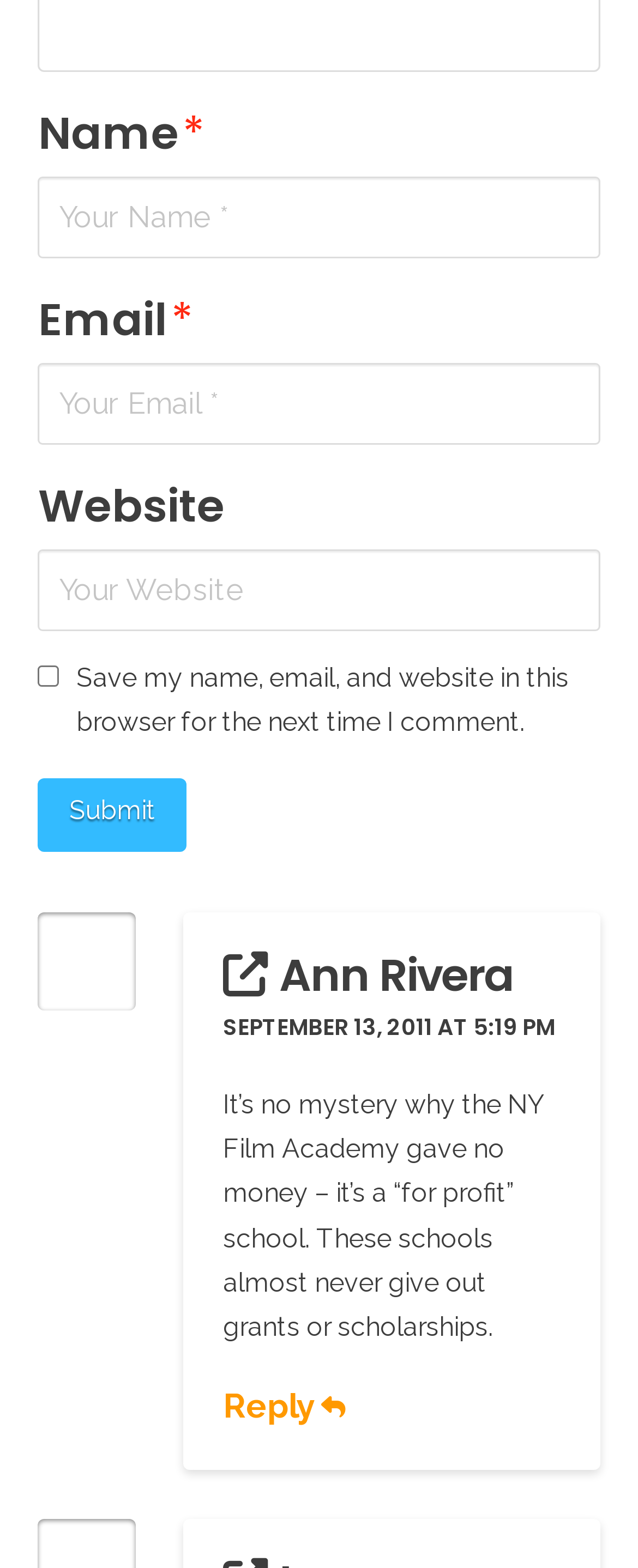Who wrote the first comment?
Refer to the image and provide a detailed answer to the question.

The first comment is written by Ann Rivera, which is indicated by the StaticText element with OCR text 'Ann Rivera' and bounding box coordinates [0.438, 0.601, 0.804, 0.642] inside the article element.